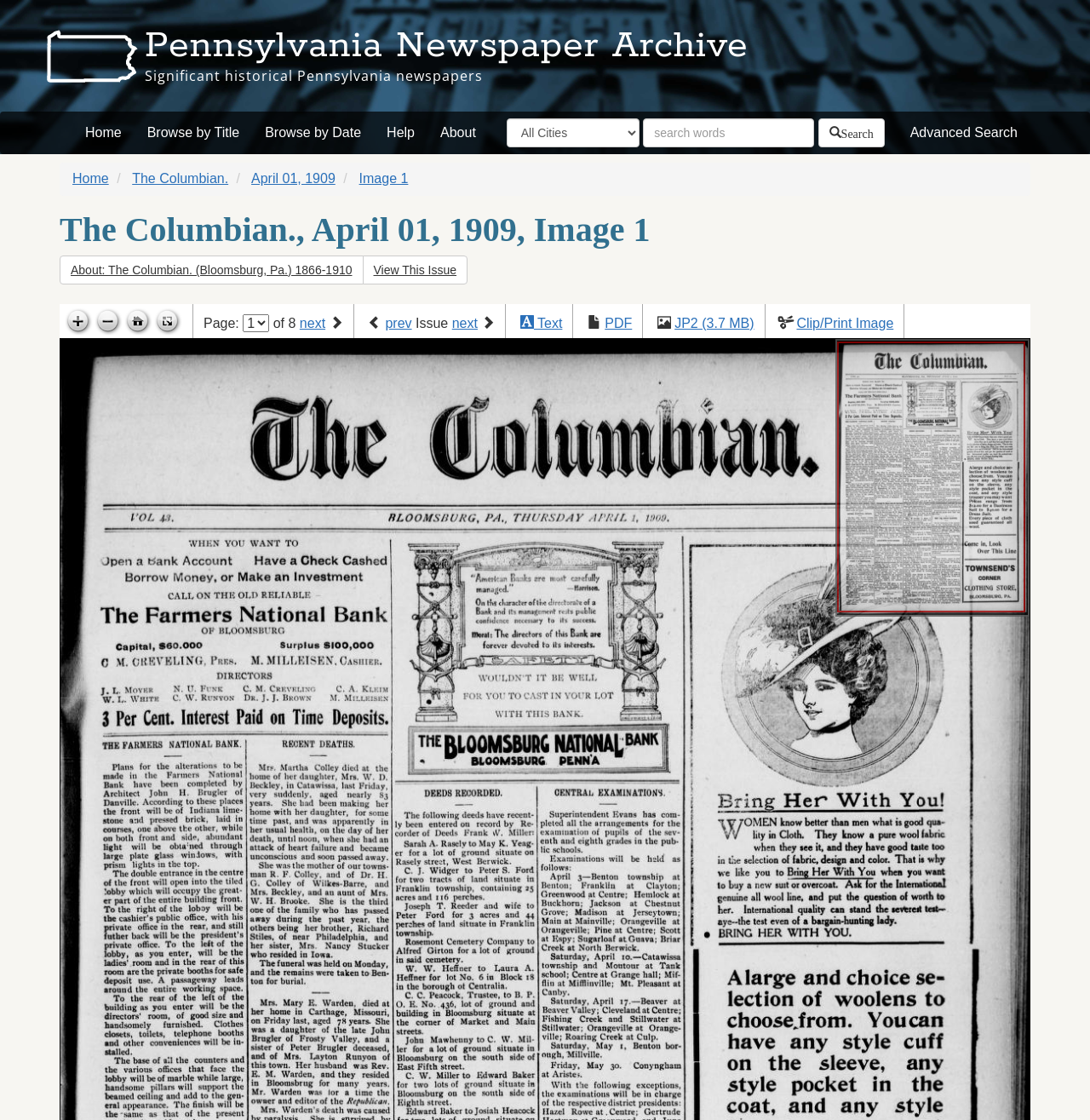Using the information shown in the image, answer the question with as much detail as possible: What is the title of the newspaper?

The title of the newspaper can be found in the heading element with the text 'The Columbian., April 01, 1909, Image 1' and also in the link element with the text 'The Columbian.'.